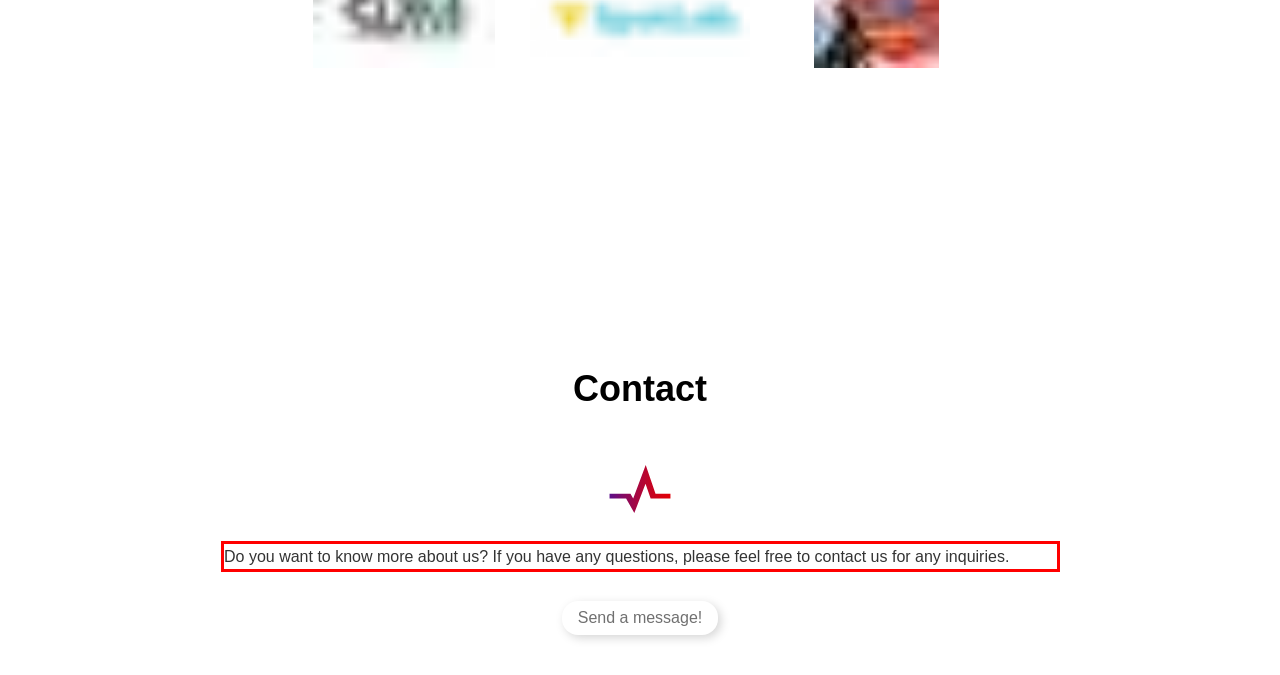Given a webpage screenshot, locate the red bounding box and extract the text content found inside it.

Do you want to know more about us? If you have any questions, please feel free to contact us for any inquiries.